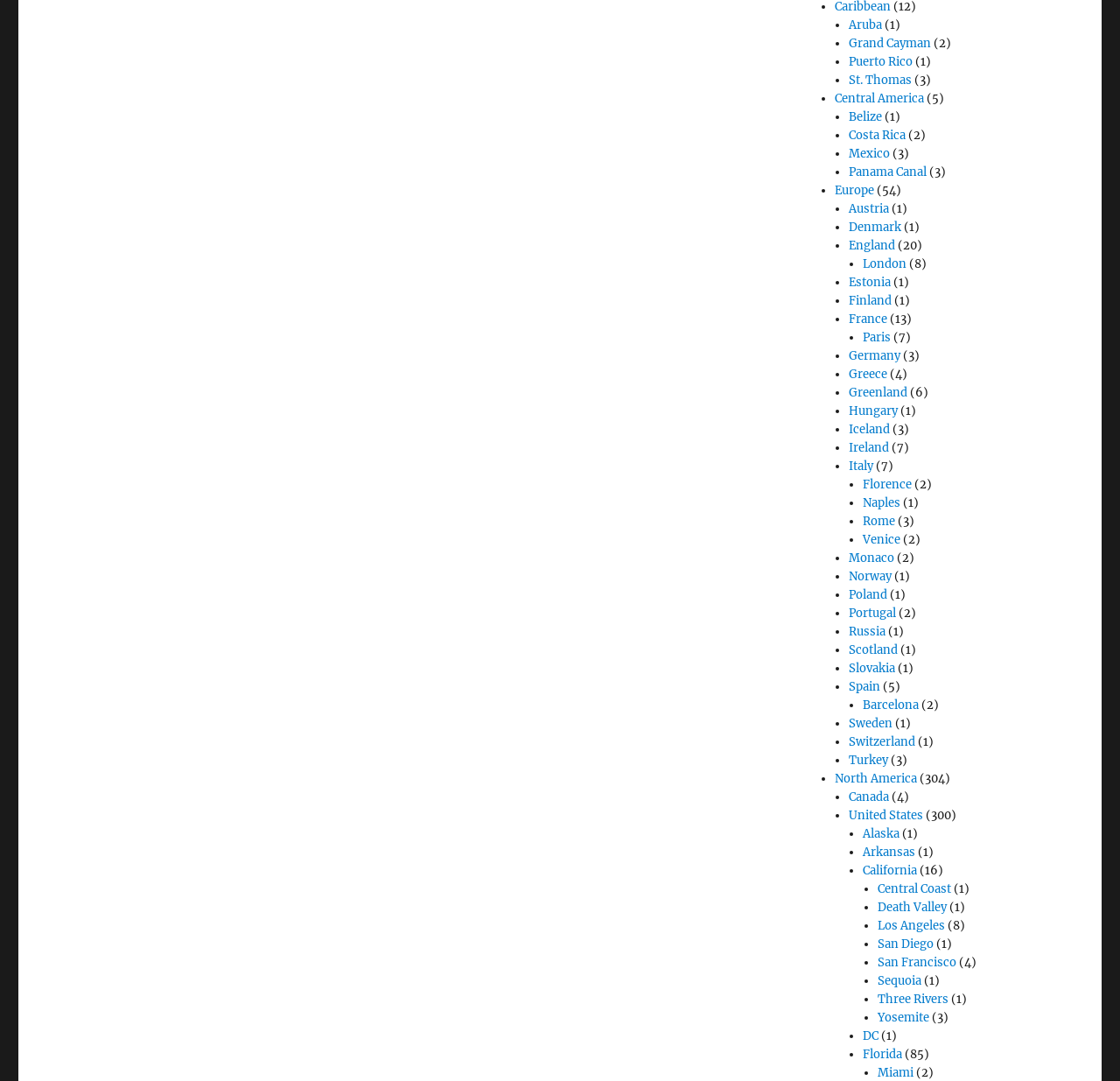Show the bounding box coordinates for the HTML element as described: "Belize".

[0.758, 0.101, 0.788, 0.115]